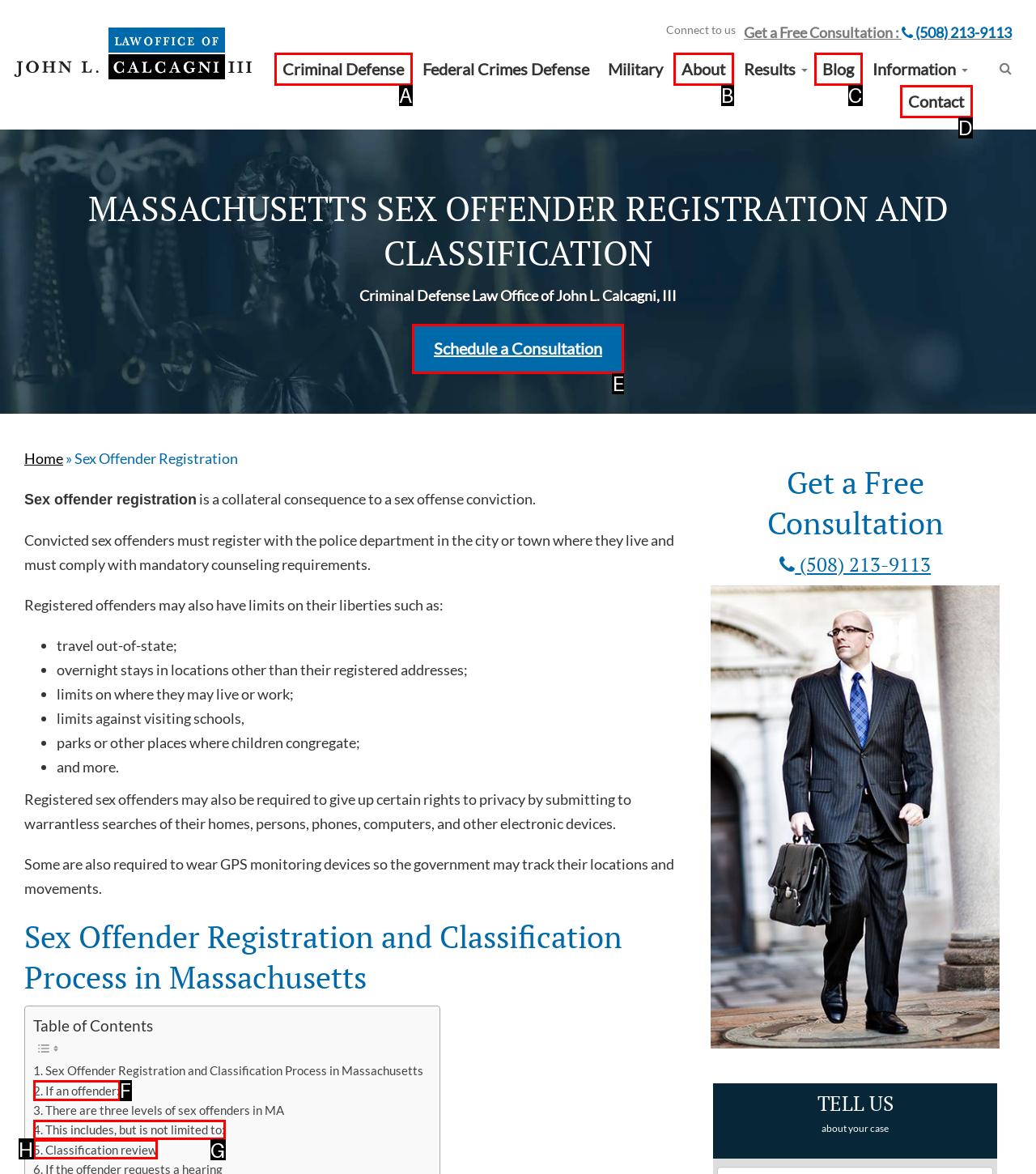Identify the correct option to click in order to accomplish the task: Schedule a consultation Provide your answer with the letter of the selected choice.

E